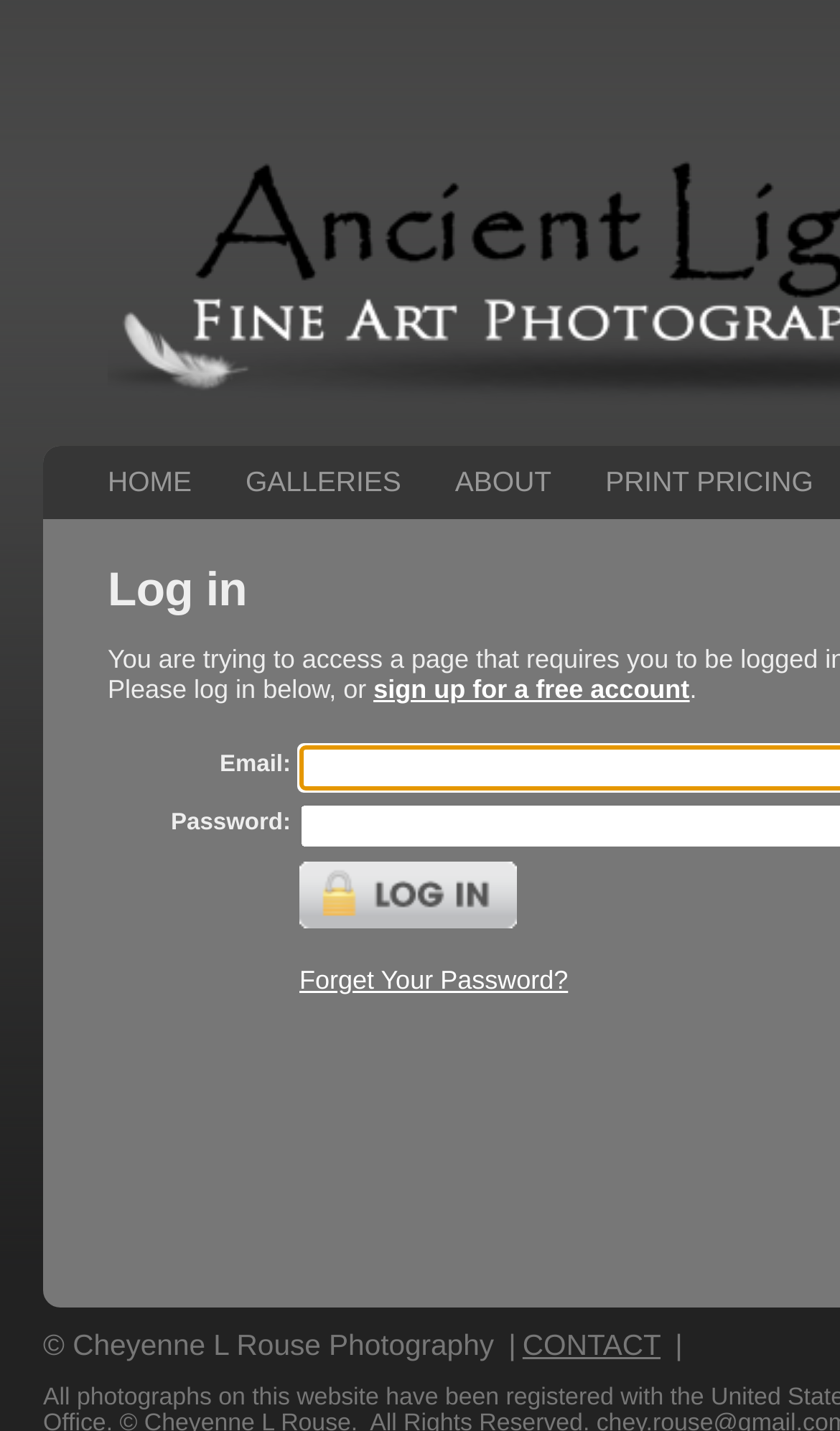Provide the bounding box coordinates for the UI element that is described as: "Home".

[0.115, 0.312, 0.241, 0.363]